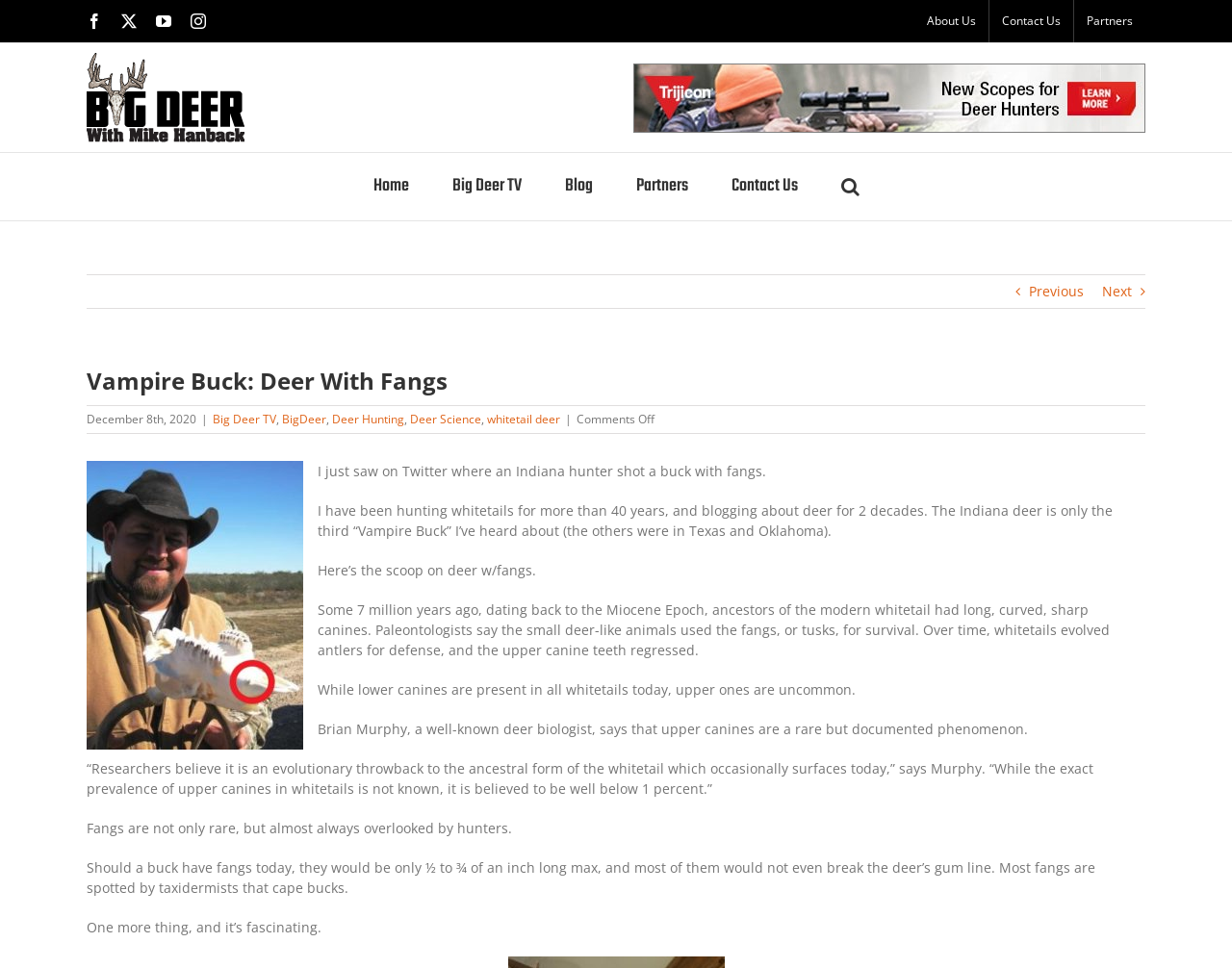Based on the image, provide a detailed and complete answer to the question: 
What is the purpose of the fangs in the ancestral form of the whitetail?

According to the webpage, 'ancestors of the modern whitetail had long, curved, sharp canines... used the fangs, or tusks, for survival', so the answer is for survival.